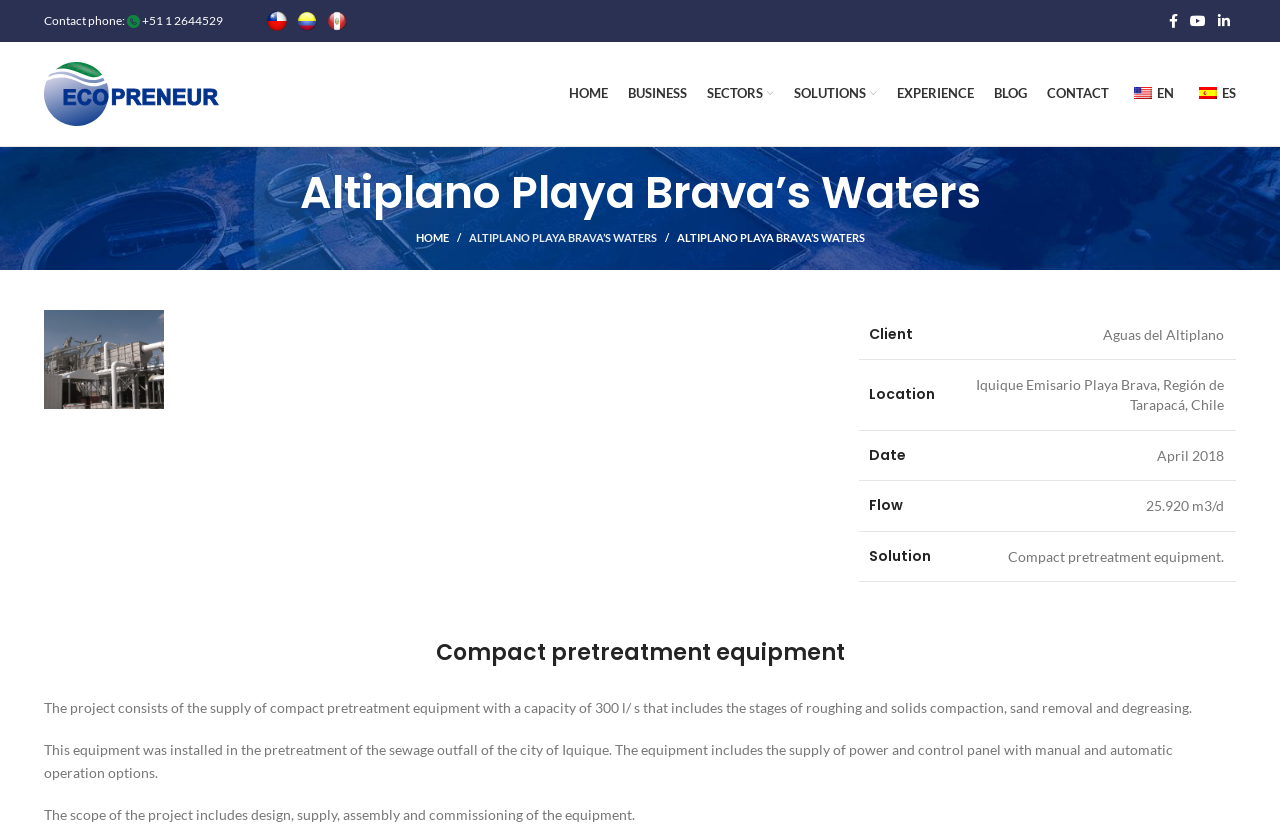Based on the element description "aria-label="YouTube social link"", predict the bounding box coordinates of the UI element.

[0.925, 0.01, 0.947, 0.041]